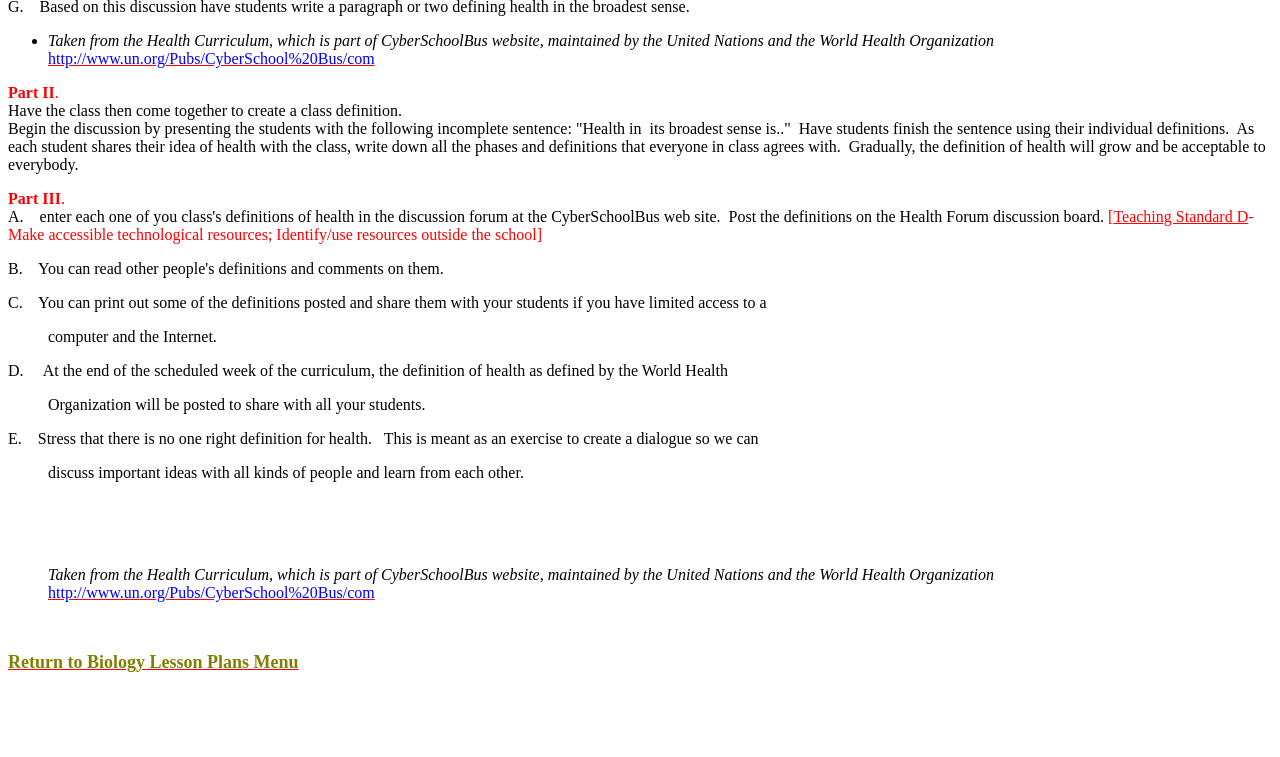Show the bounding box coordinates for the HTML element described as: "Teaching Standard D".

[0.87, 0.275, 0.975, 0.297]